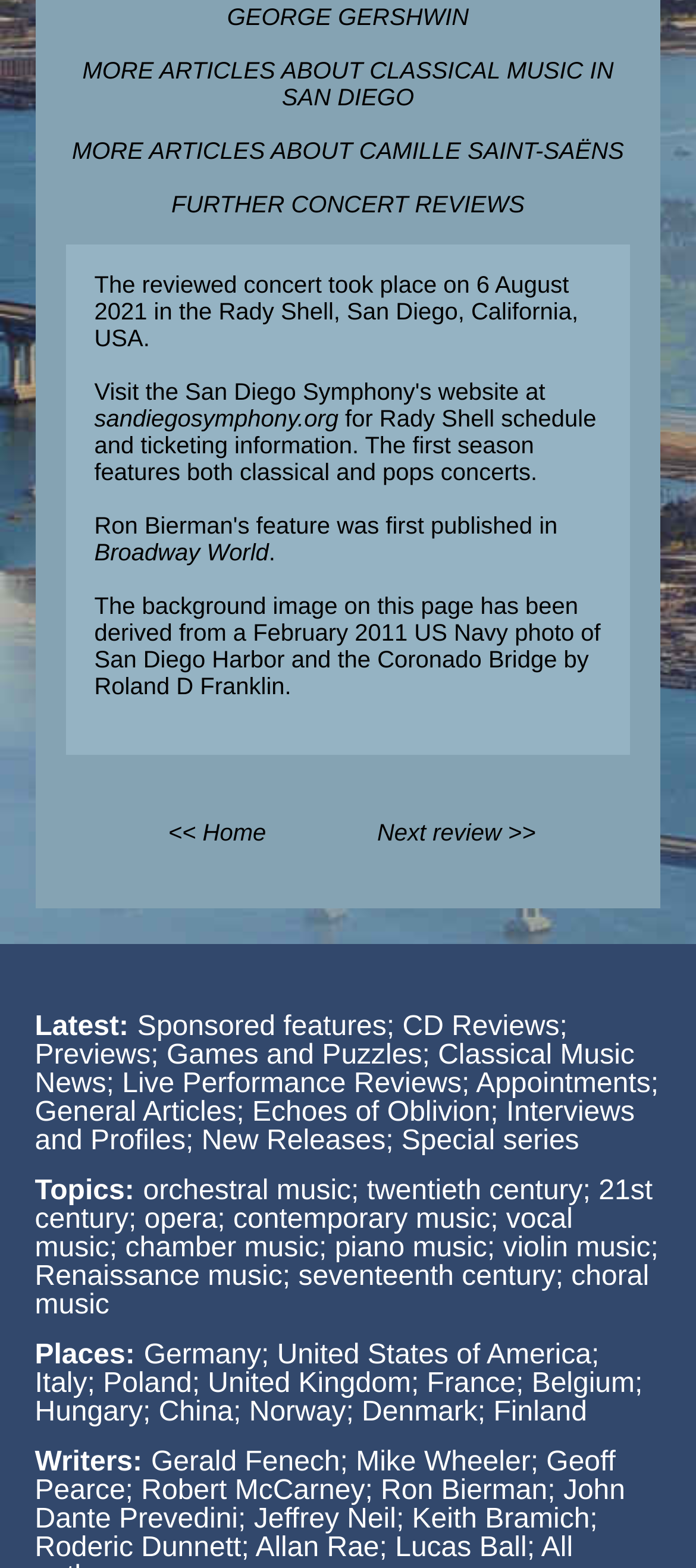Use a single word or phrase to answer the following:
What is the navigation link to go to the previous page?

<< Home